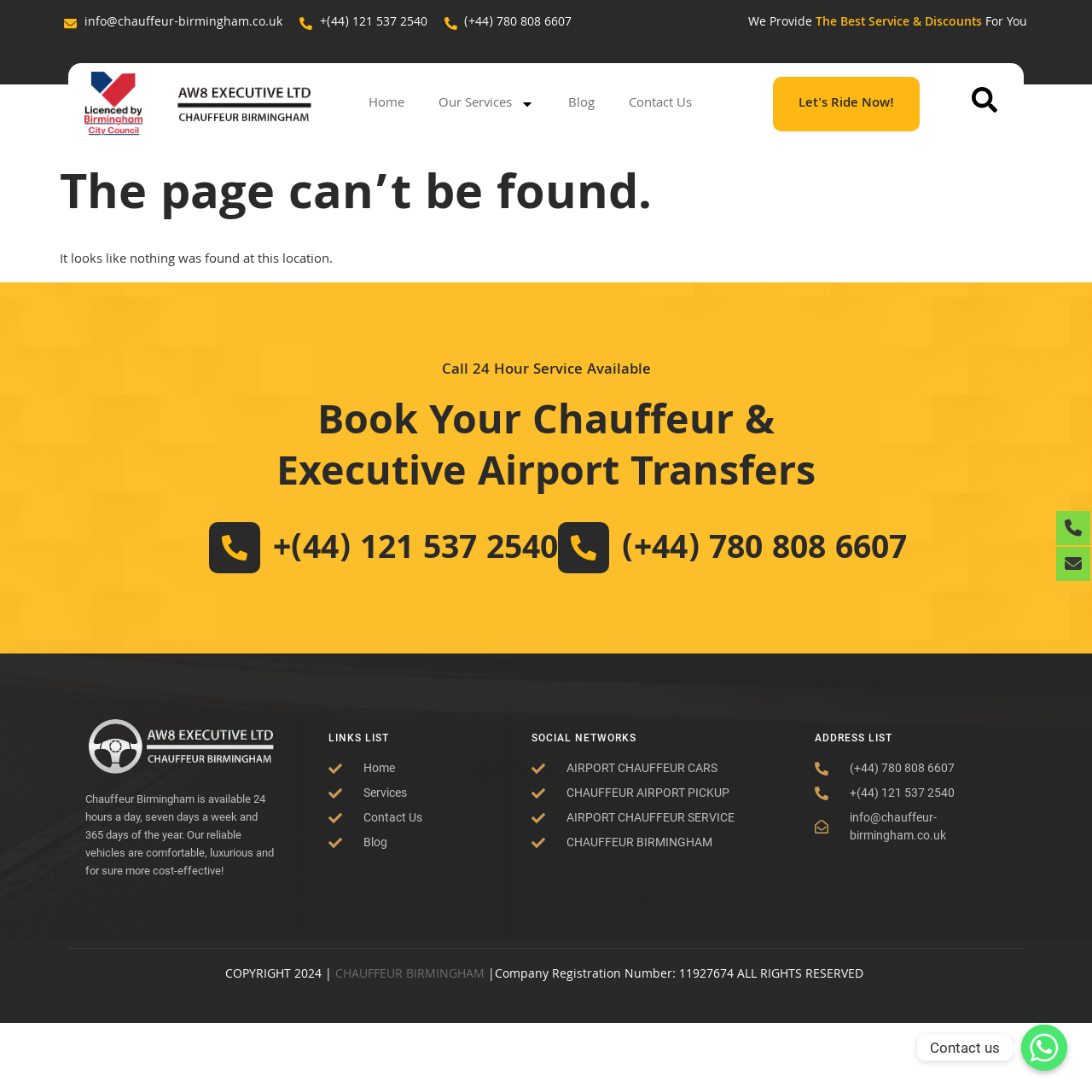Indicate the bounding box coordinates of the element that needs to be clicked to satisfy the following instruction: "share on Facebook". The coordinates should be four float numbers between 0 and 1, i.e., [left, top, right, bottom].

None